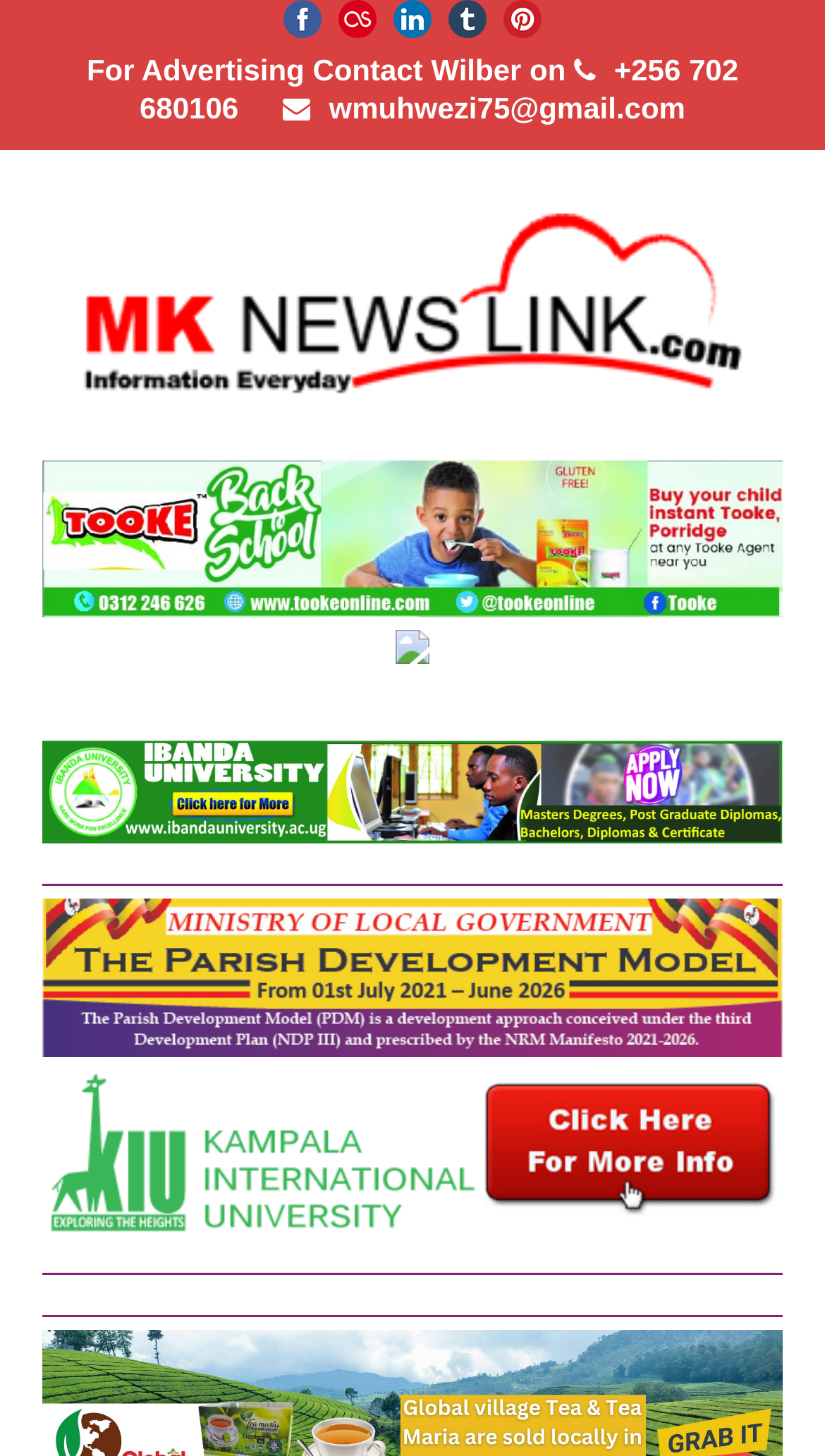Determine the webpage's heading and output its text content.

OVER 20 BODA BODA CYCLES,4 CARS IMPOUNDED IN TRAFFIC OPERATION